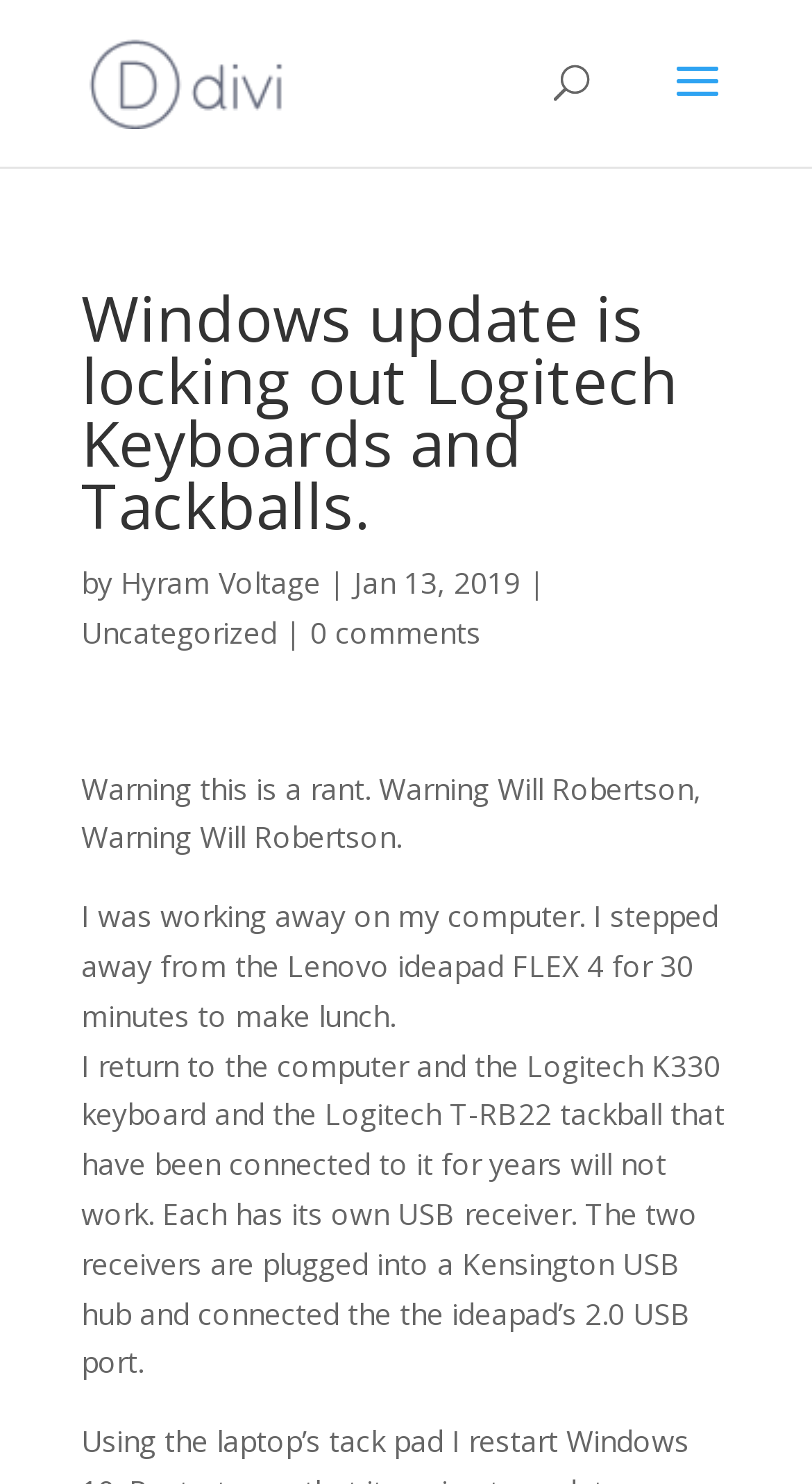Kindly respond to the following question with a single word or a brief phrase: 
What type of keyboard is mentioned in the article?

Logitech K330